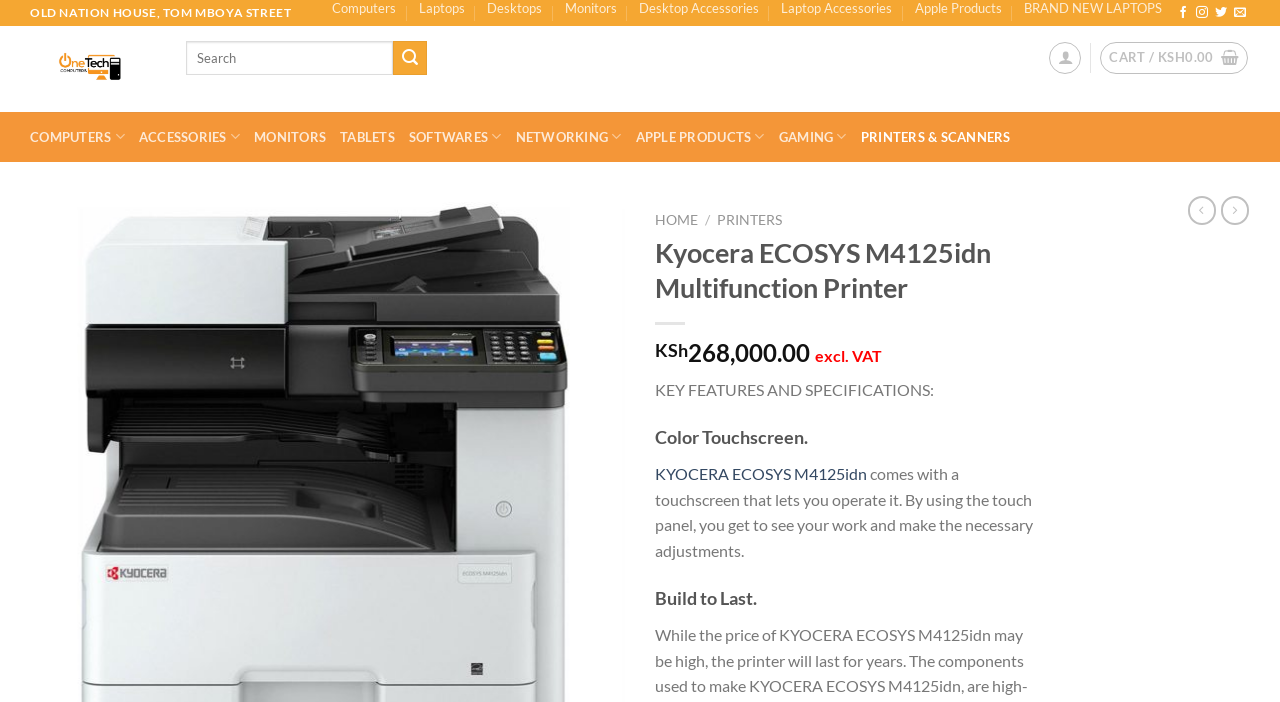What is the function of the 'Wishlist' button?
Using the information from the image, provide a comprehensive answer to the question.

I found the function of the 'Wishlist' button by looking at the text next to the button. The text 'Add to wishlist' suggests that the button allows the user to add the product to their wishlist.